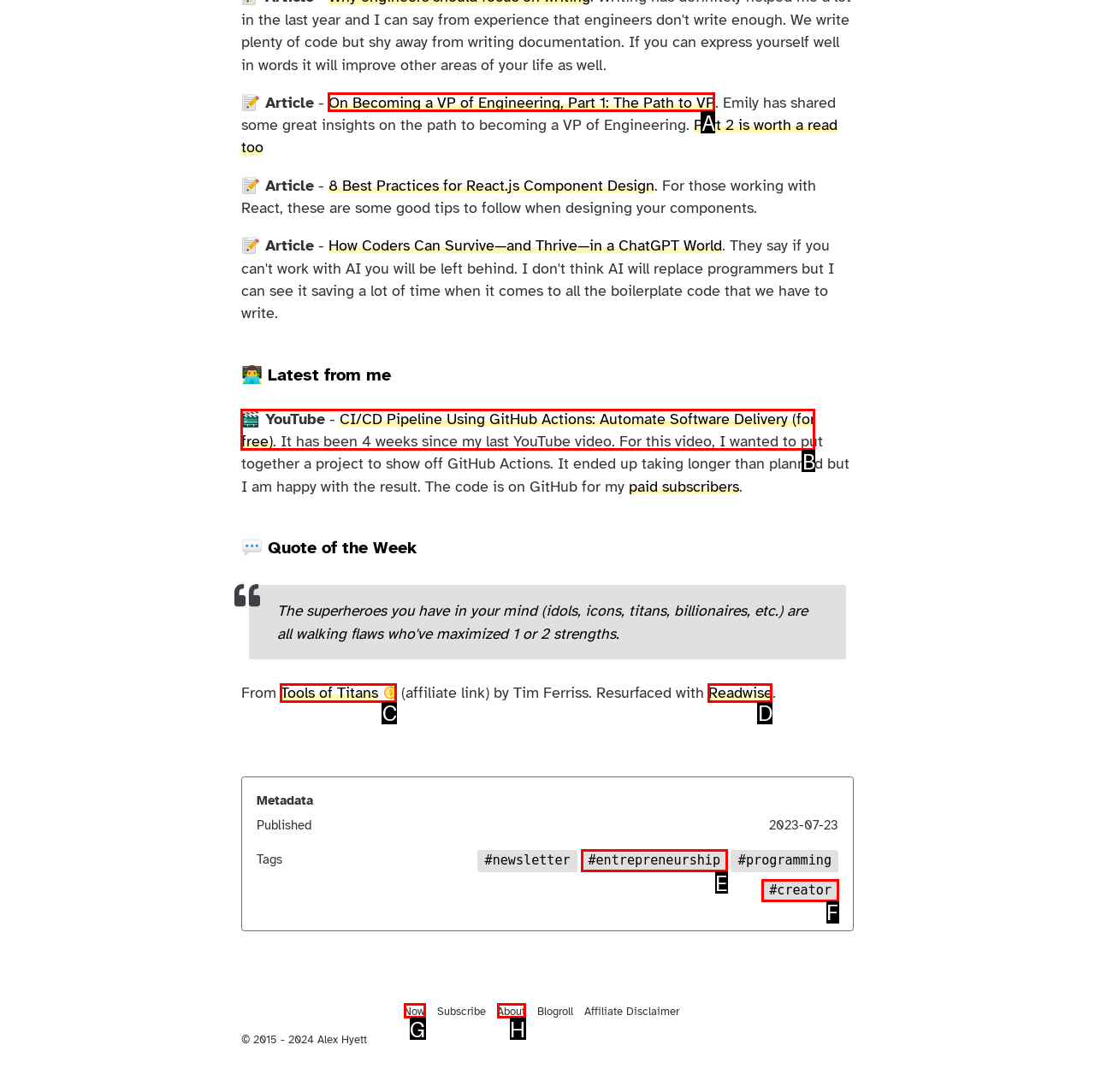Identify the bounding box that corresponds to: Tools of Titans
Respond with the letter of the correct option from the provided choices.

C